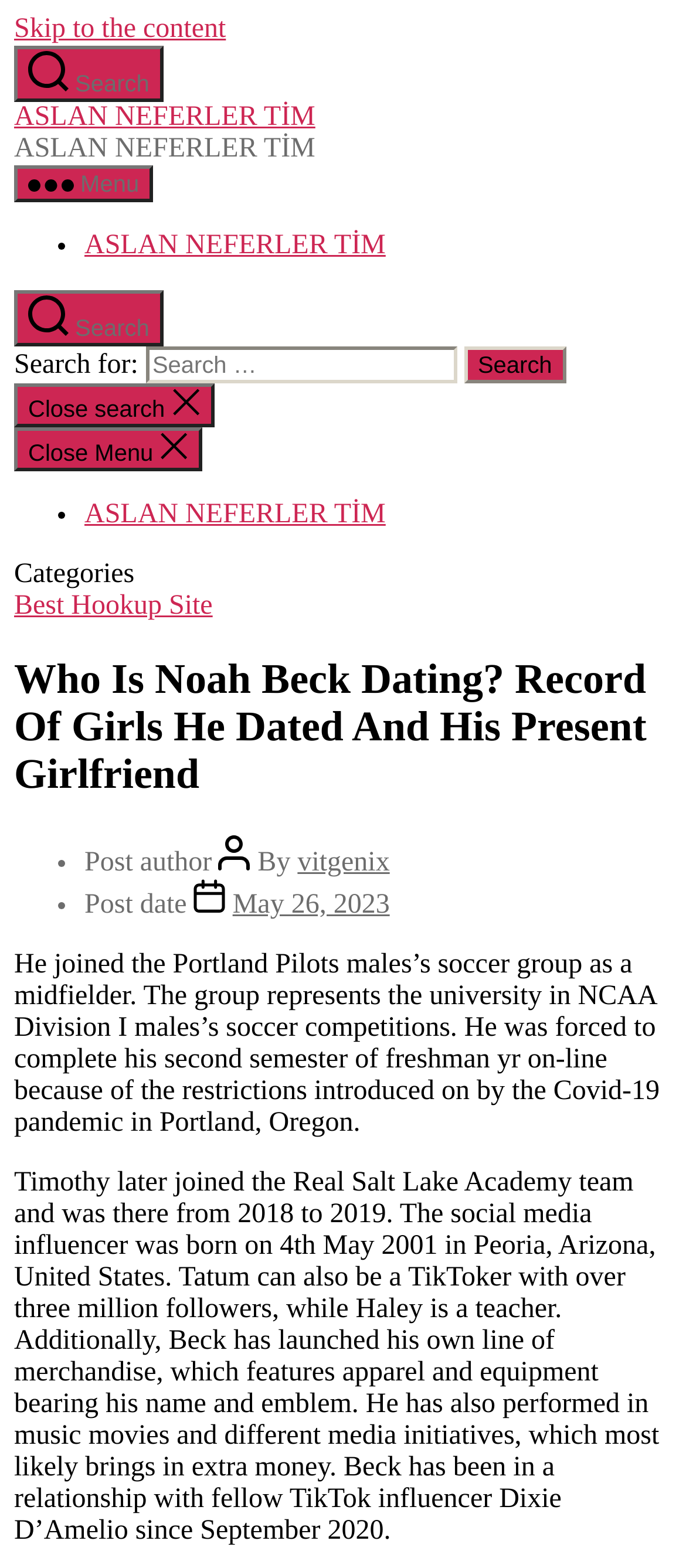Find and provide the bounding box coordinates for the UI element described here: "vitgenix". The coordinates should be given as four float numbers between 0 and 1: [left, top, right, bottom].

[0.434, 0.54, 0.568, 0.559]